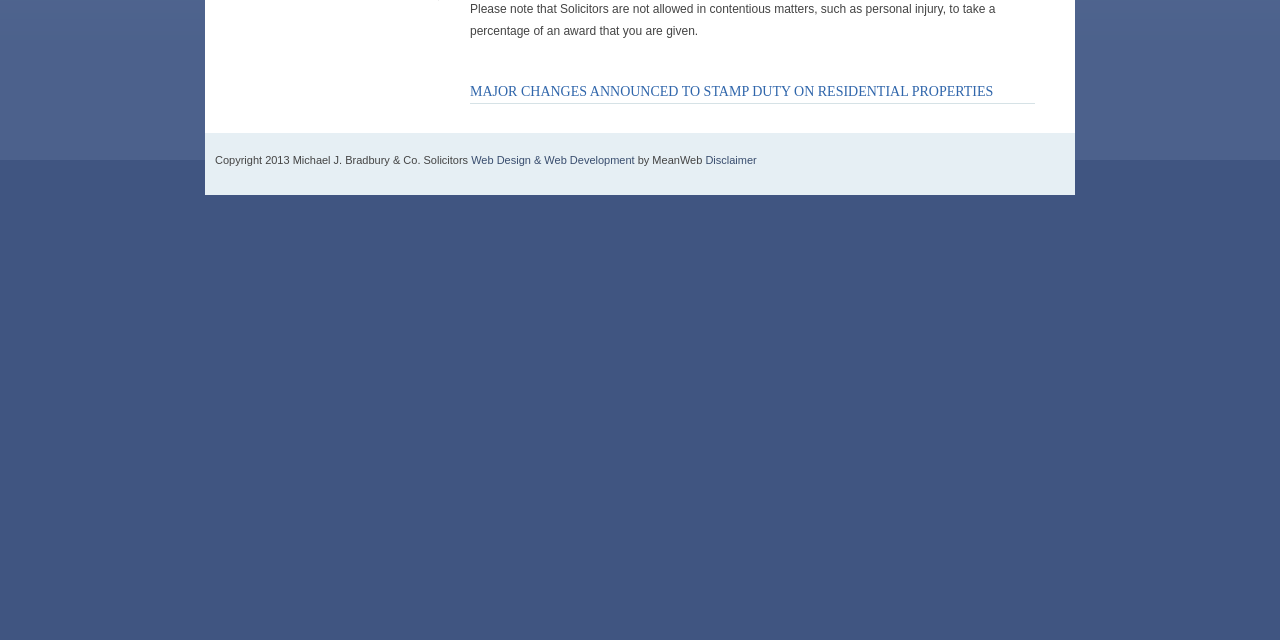Find the bounding box coordinates for the HTML element specified by: "Disclaimer".

[0.551, 0.241, 0.591, 0.26]